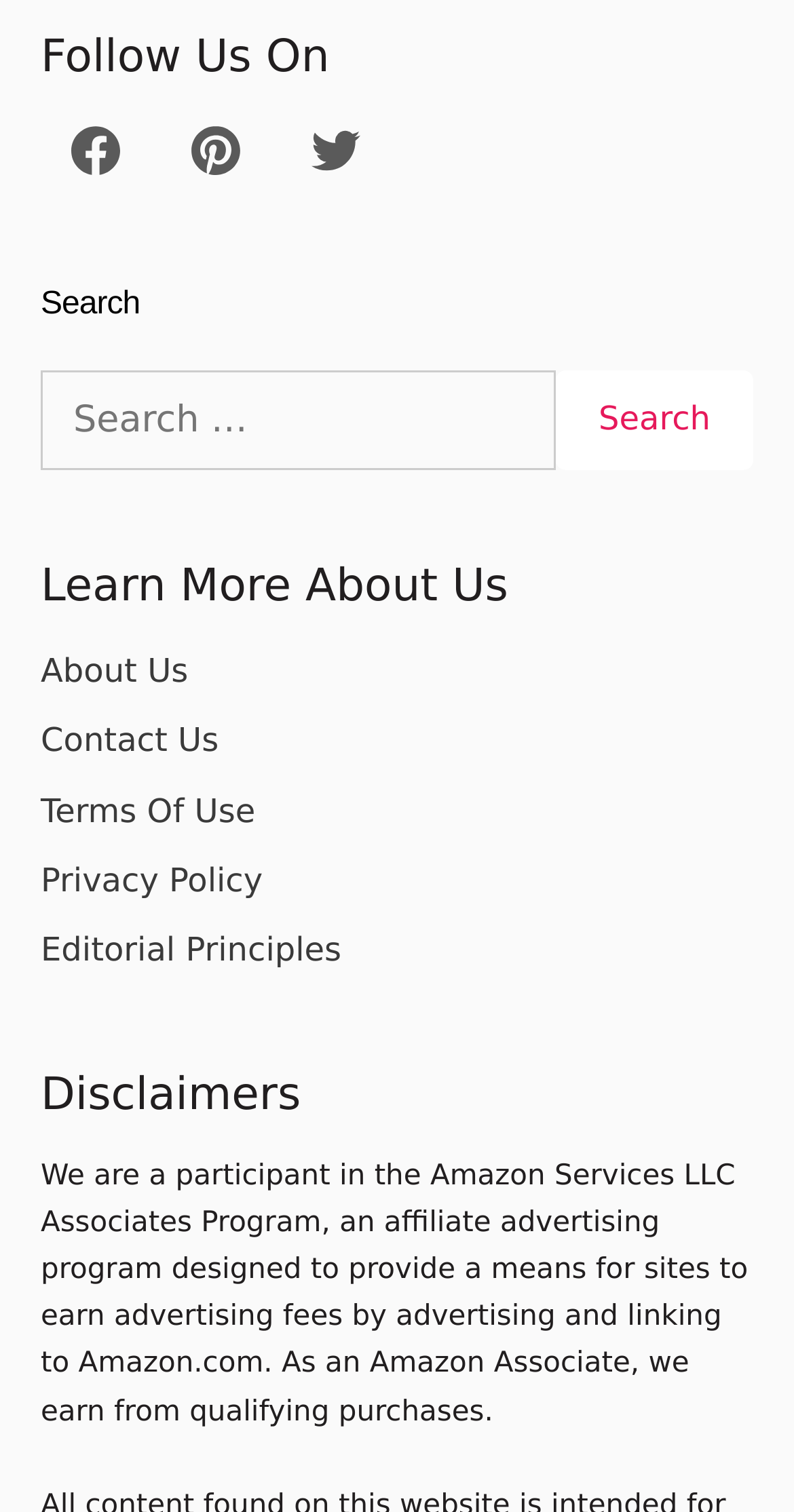Answer the following query concisely with a single word or phrase:
How many links are available in the 'Learn More About Us' section?

6